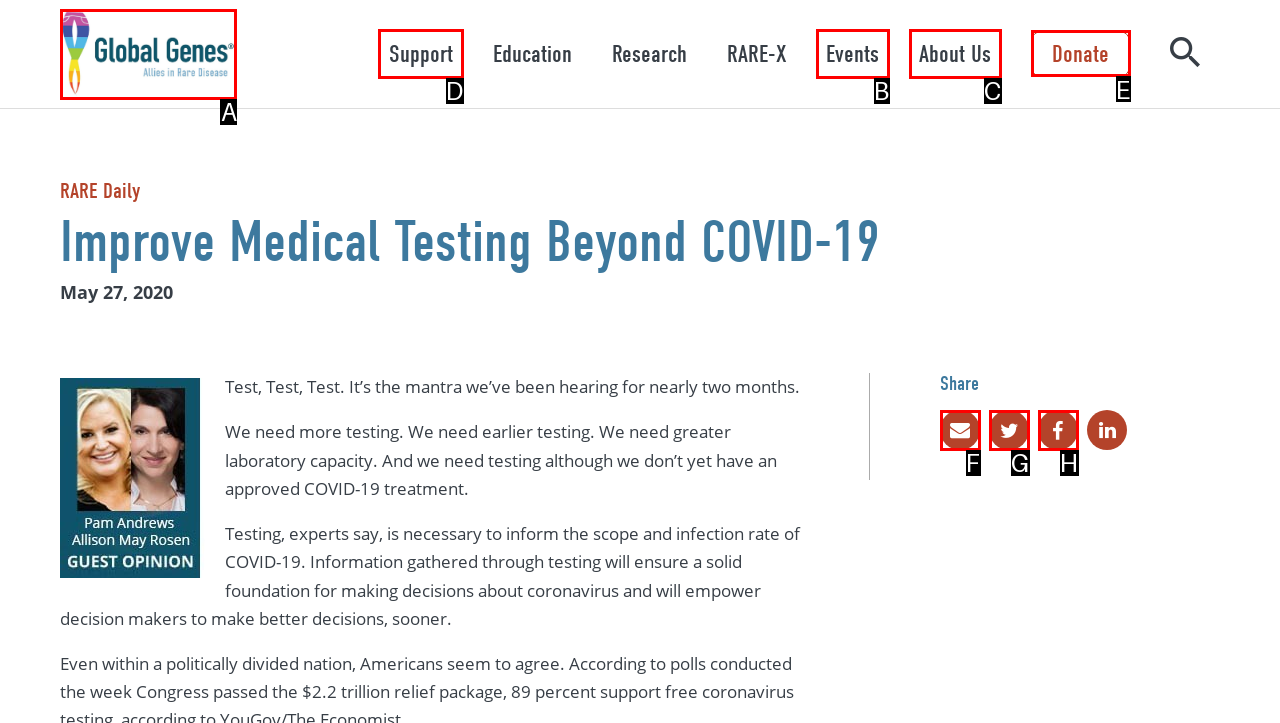Select the appropriate HTML element that needs to be clicked to execute the following task: Click the Support button. Respond with the letter of the option.

D